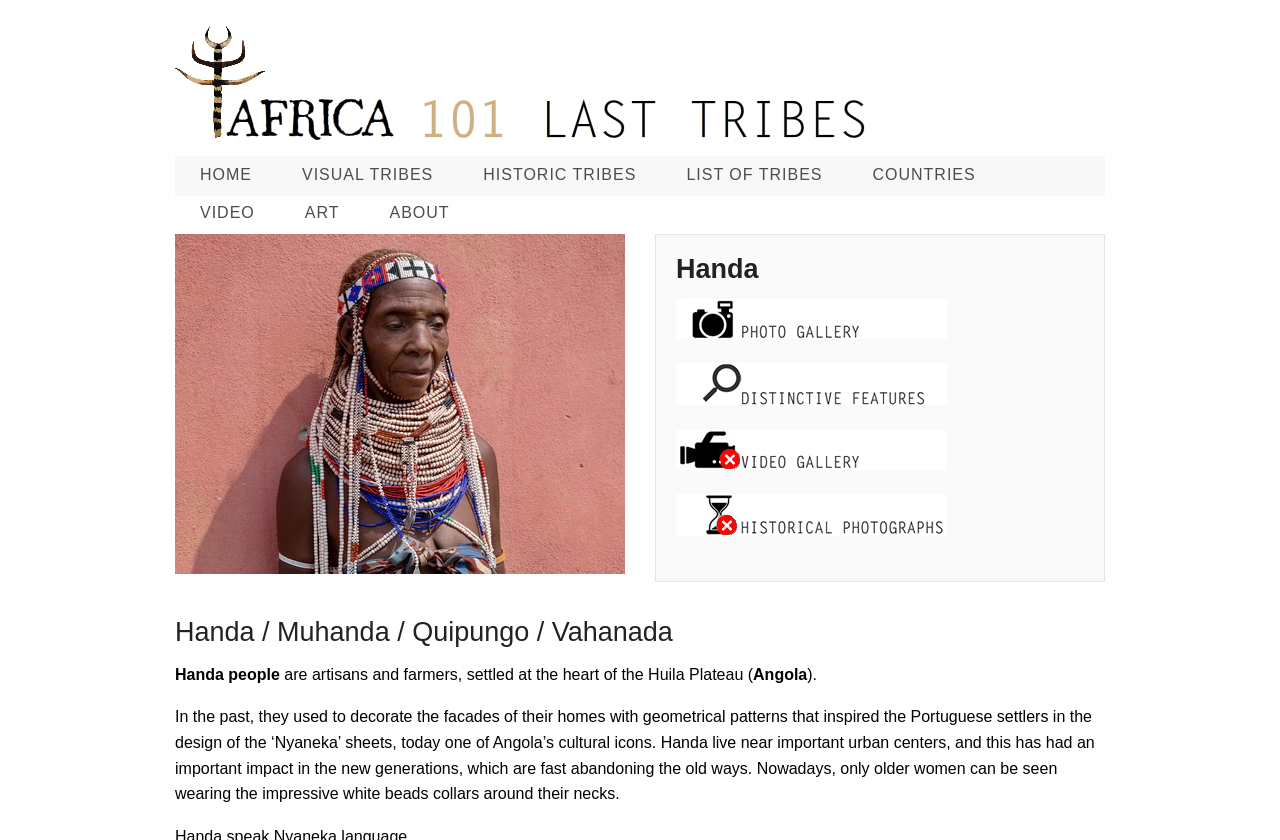Look at the image and write a detailed answer to the question: 
What is the name of the tribe?

The name of the tribe can be found in the heading 'Handa' and also in the StaticText 'Handa people'.